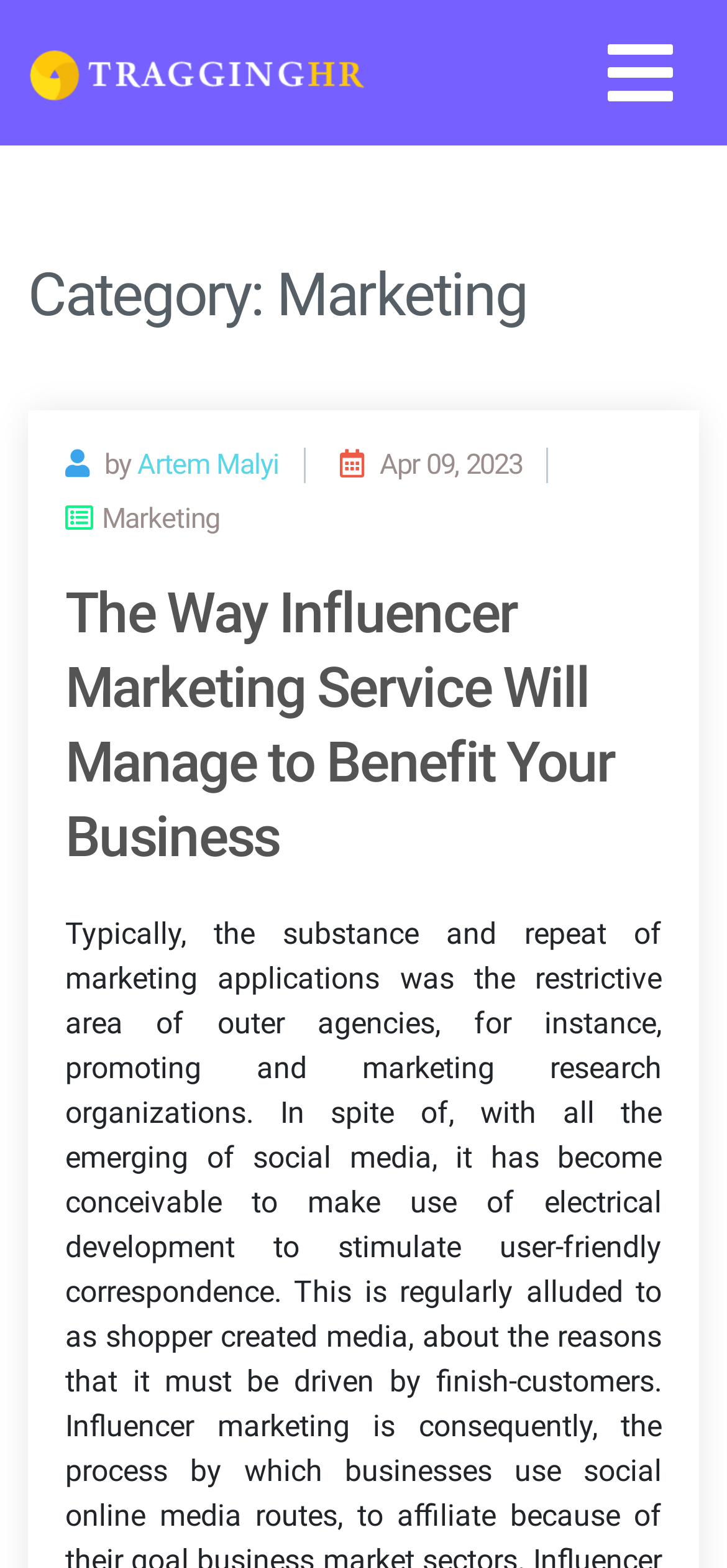Offer an in-depth caption of the entire webpage.

The webpage is about marketing, specifically influencer marketing services. At the top left, there is a link and an image, both labeled "Tragging HR". On the top right, there is a button with an icon. Below the top section, there is a header that spans the width of the page, containing the category "Marketing". 

Underneath the header, there is a section with three lines of text. The first line contains an icon, the author's name "Artem Malyi", and the date "Apr 09, 2023". The second line is a heading that mentions "Marketing" again. The third line is a heading that describes the benefits of influencer marketing services for businesses. 

There are two links on the page: one is the author's name "Artem Malyi", and the other is the title of the article "The Way Influencer Marketing Service Will Manage to Benefit Your Business", which is located below the author's information.